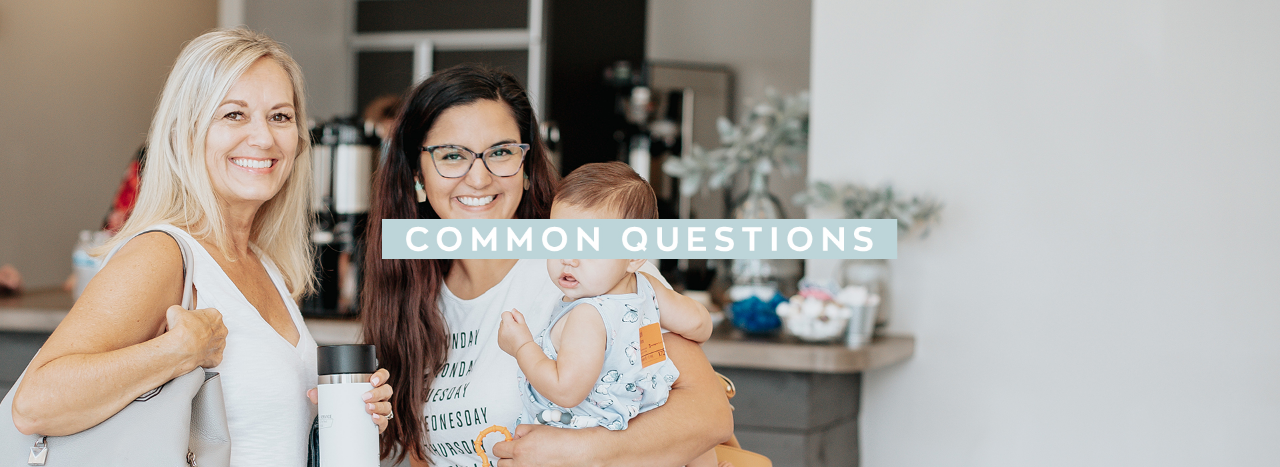What is the likely location of the community?
Using the image, provide a detailed and thorough answer to the question.

The background of the image hints at a community-oriented environment, and the mention of New Heights Church suggests that the location is likely Chandler, AZ, where the church is based.